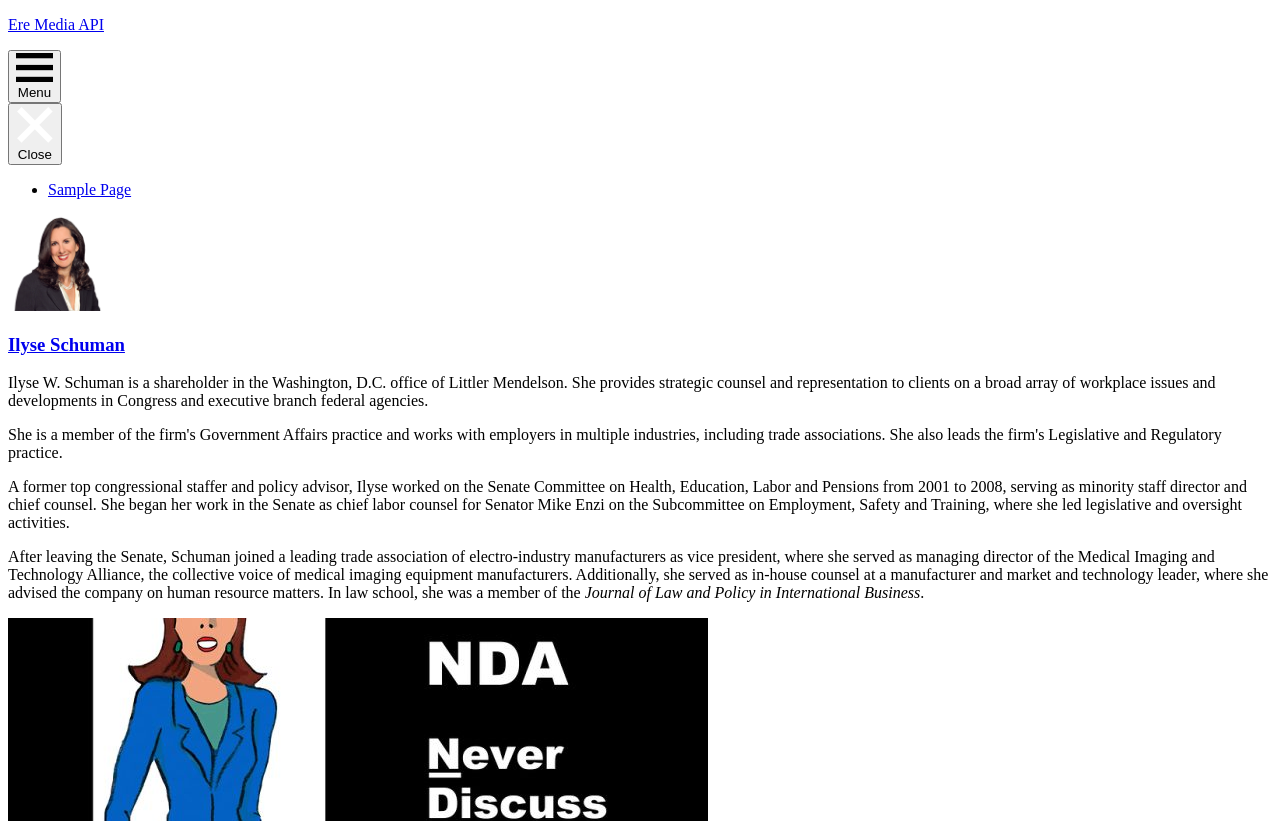From the element description: "Ere Media API", extract the bounding box coordinates of the UI element. The coordinates should be expressed as four float numbers between 0 and 1, in the order [left, top, right, bottom].

[0.006, 0.019, 0.994, 0.041]